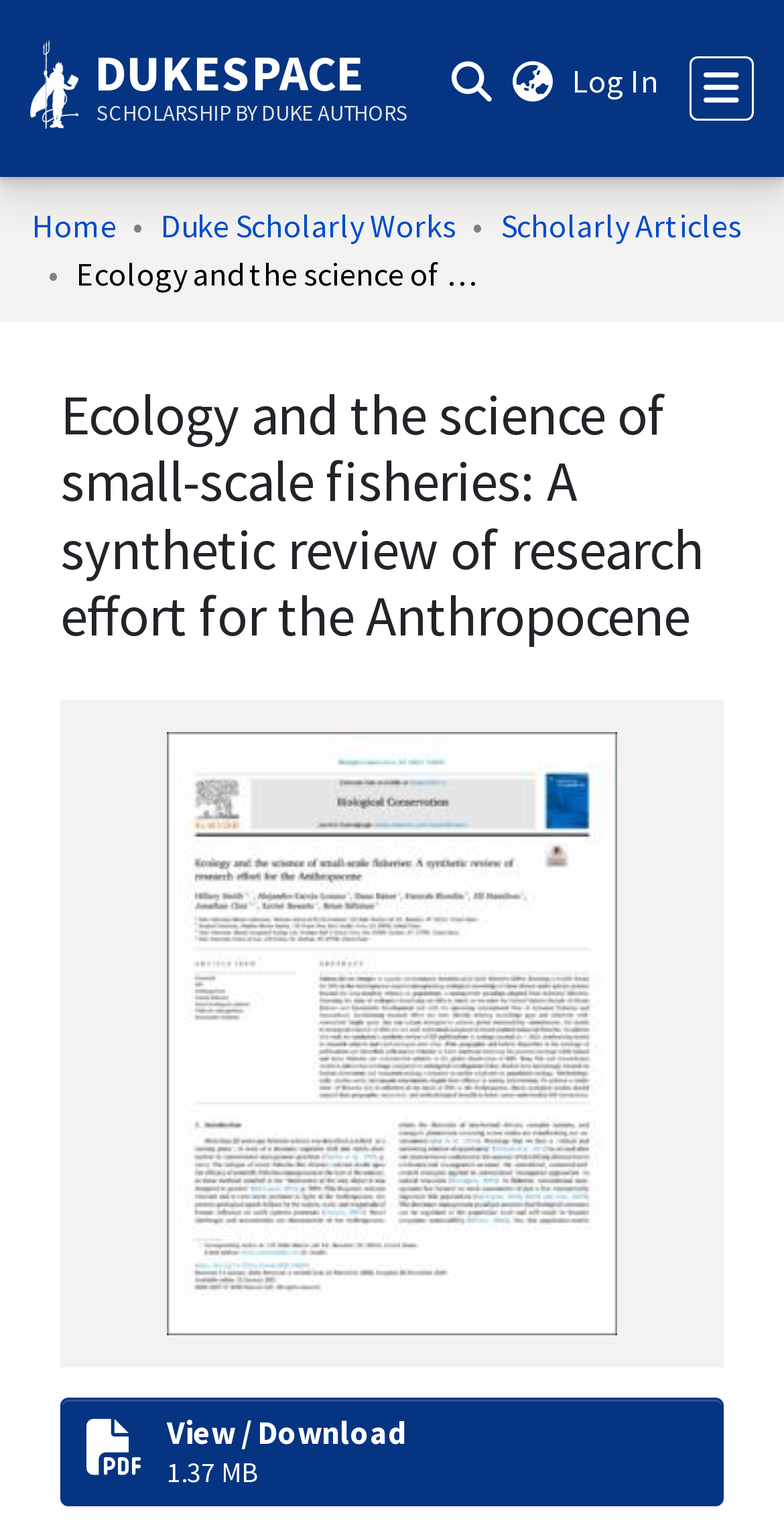How many buttons are in the user profile bar?
Offer a detailed and full explanation in response to the question.

I examined the user profile bar and found three buttons: 'Search', 'Language switch', and 'Log In (current)', so there are 3 buttons in total.